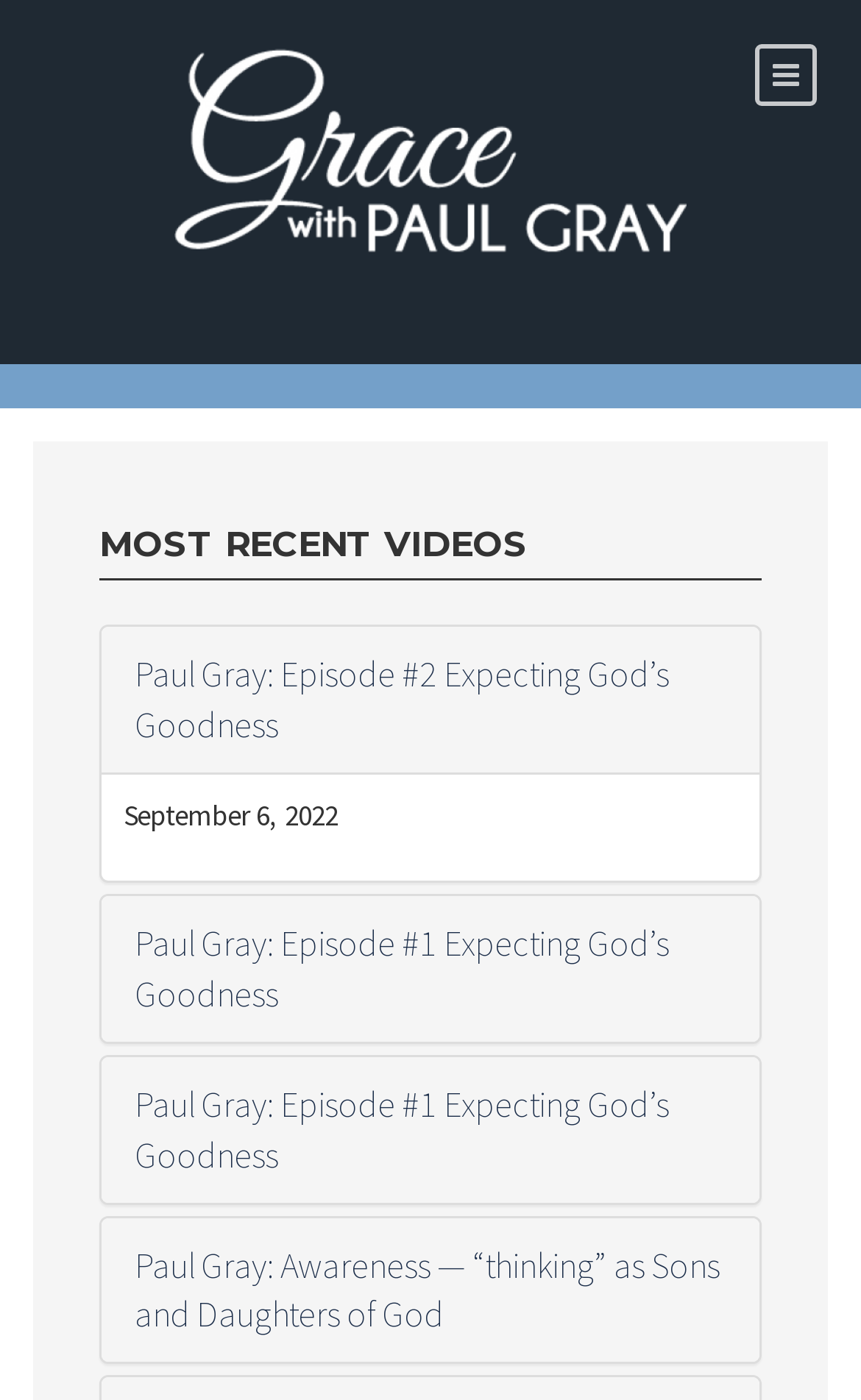From the details in the image, provide a thorough response to the question: How many links are there under 'MOST RECENT VIDEOS'?

I counted the number of links under the 'MOST RECENT VIDEOS' heading, which are four episode links.